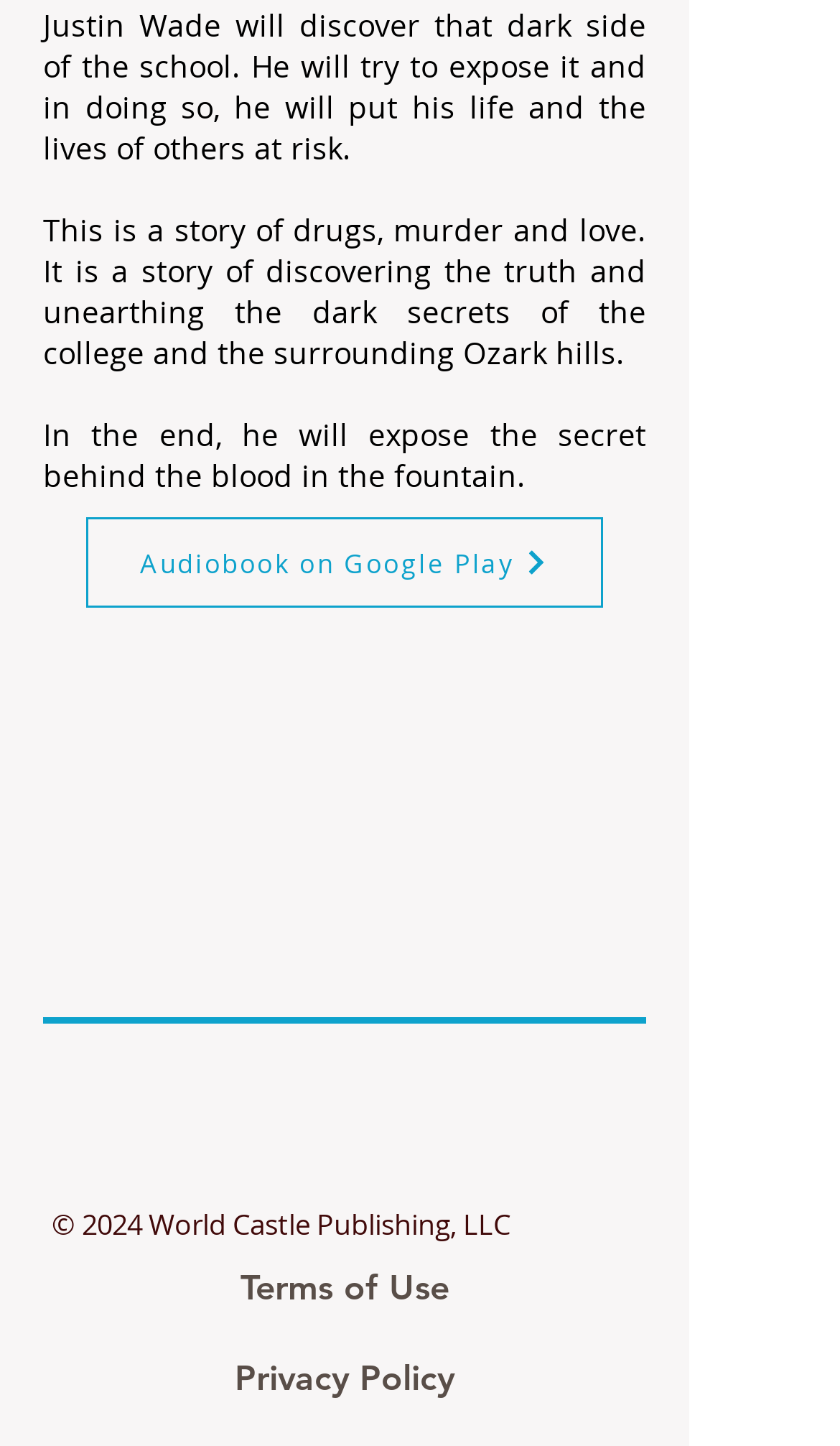Who owns the copyright?
Give a comprehensive and detailed explanation for the question.

The StaticText ' 2024 World Castle Publishing, LLC' indicates that the copyright is owned by World Castle Publishing, LLC.